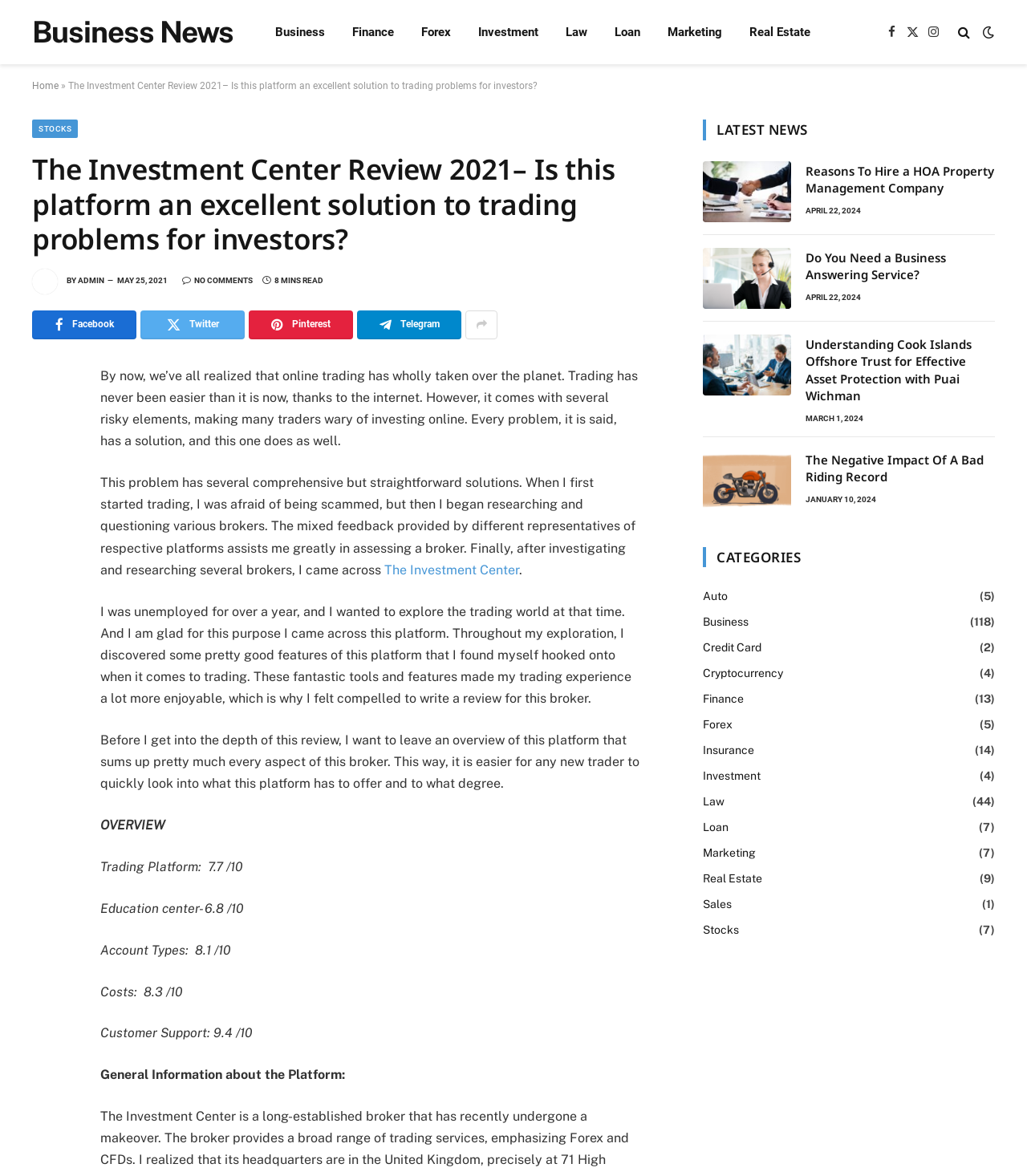What is the name of the platform being reviewed?
Please describe in detail the information shown in the image to answer the question.

The answer can be found in the article text, where it says 'I came across The Investment Center'.